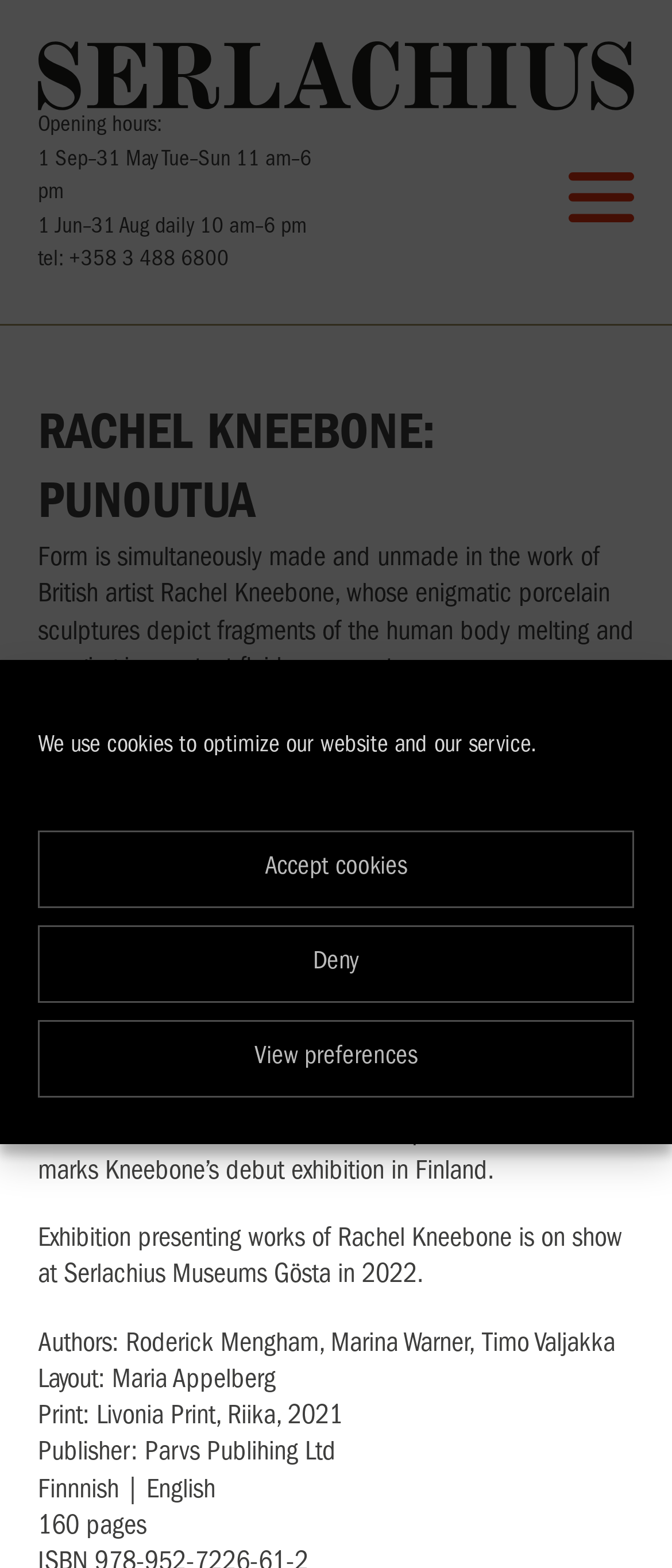Describe all the visual and textual components of the webpage comprehensively.

The webpage is about the exhibition publication "Punoutua" by Rachel Kneebone, which is related to the eponymous exhibition at Serlachius Museum Gösta in 2022. 

At the top of the page, there is a logo and a link to the logo, accompanied by the museum's opening hours and contact information. 

Below the logo, there is a prominent heading "RACHEL KNEEBONE: PUNOUTUA" followed by three paragraphs of text that describe the artist's work. The text explains how Kneebone's porcelain sculptures depict fragments of the human body melting and merging in constant fluid movement, and how her work is a meditation on humanity, the cycle of life, metamorphosis, and renewal.

Further down, there is a section that provides information about the exhibition, including the fact that it is on show at Serlachius Museums Gösta in 2022. This section also lists the authors, layout designer, printer, and publisher of the publication. 

To the right of the main content, there is a small image and a dialog box for managing cookie consent, which includes buttons to accept, deny, or view preferences.